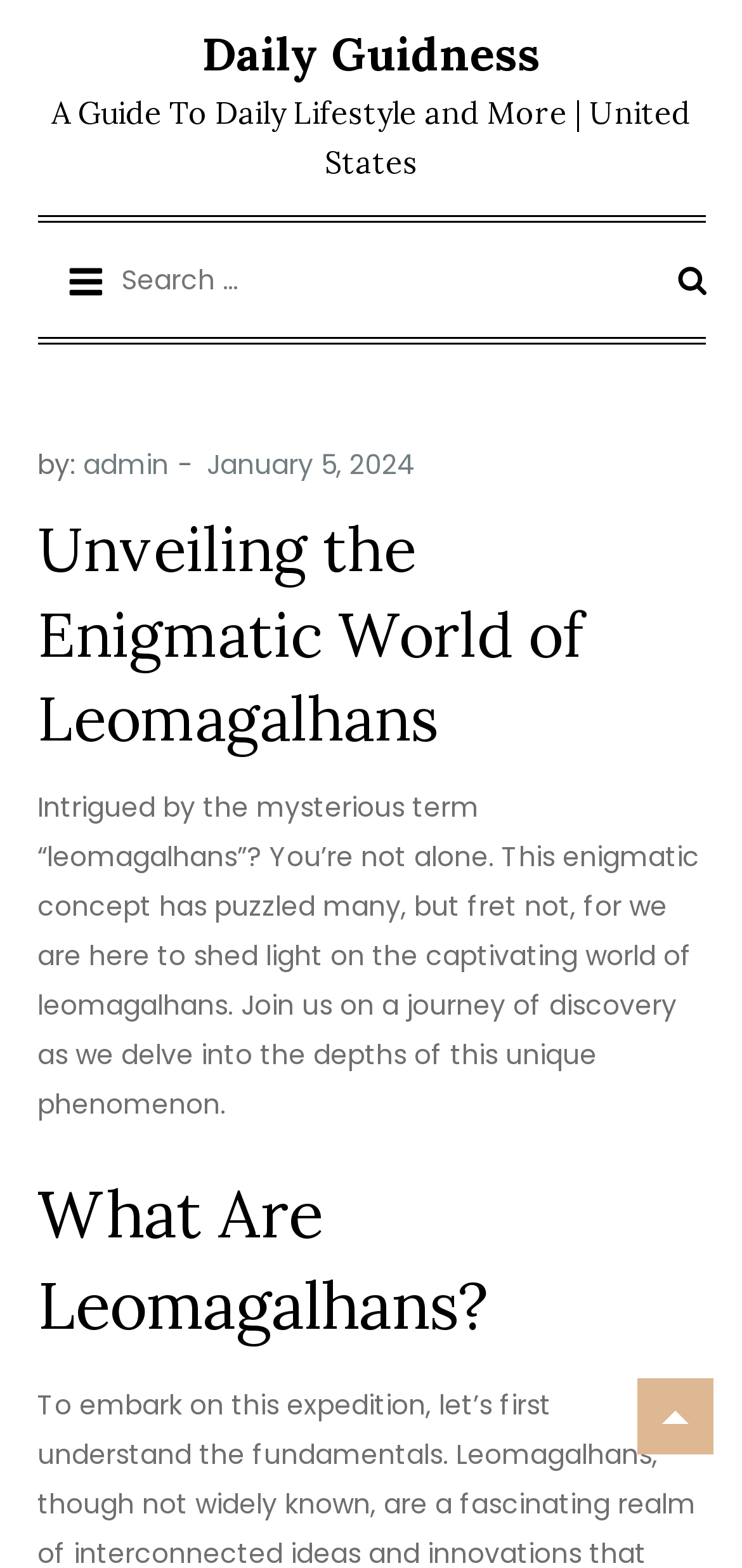Given the description "Menu", determine the bounding box of the corresponding UI element.

[0.05, 0.142, 0.178, 0.215]